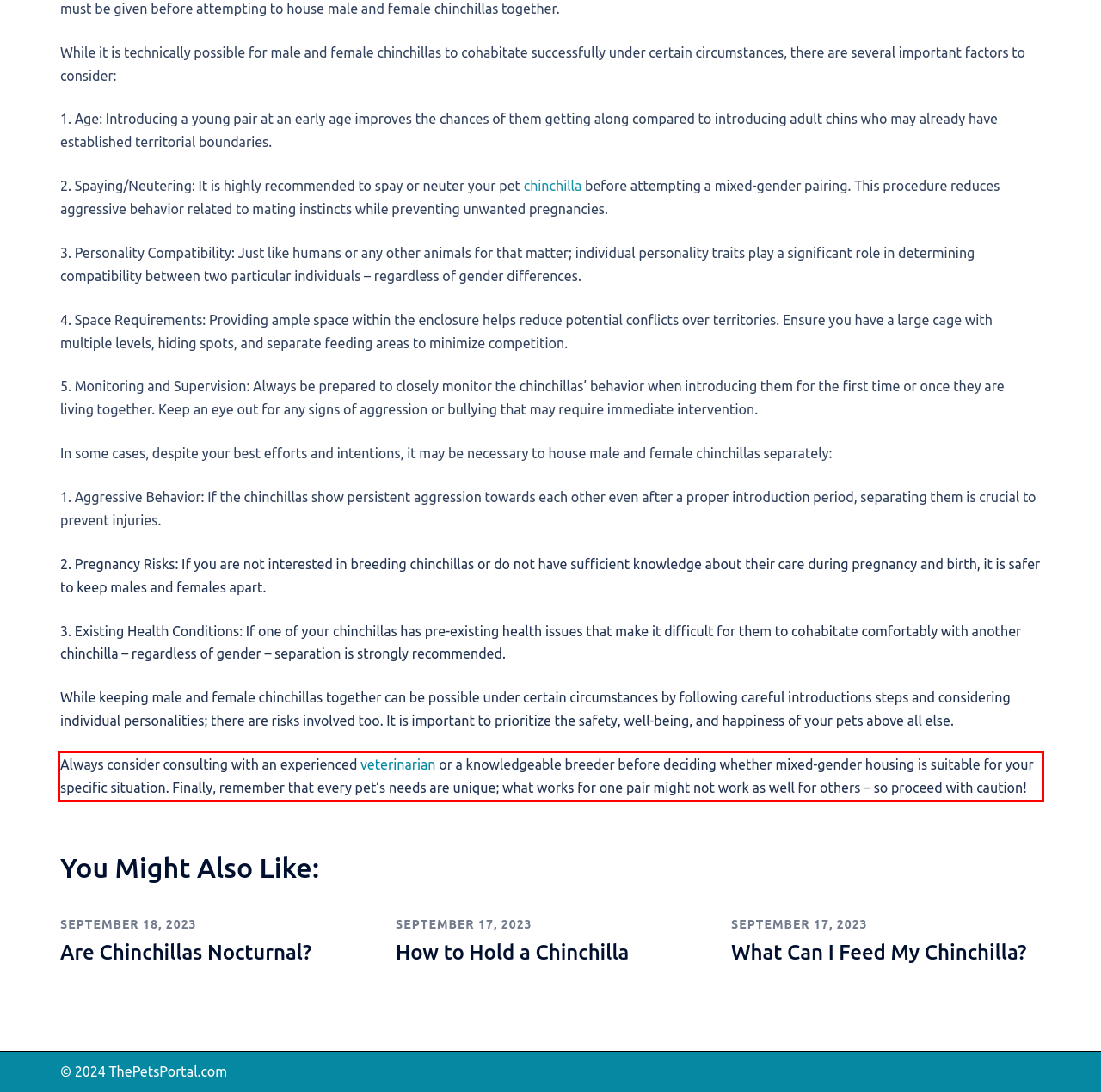Given a webpage screenshot with a red bounding box, perform OCR to read and deliver the text enclosed by the red bounding box.

Always consider consulting with an experienced veterinarian or a knowledgeable breeder before deciding whether mixed-gender housing is suitable for your specific situation. Finally, remember that every pet’s needs are unique; what works for one pair might not work as well for others – so proceed with caution!